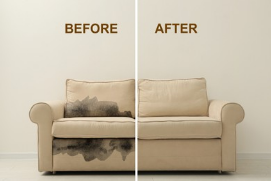Use a single word or phrase to answer the question:
What is the purpose of the image?

To show the impact of dry-cleaning